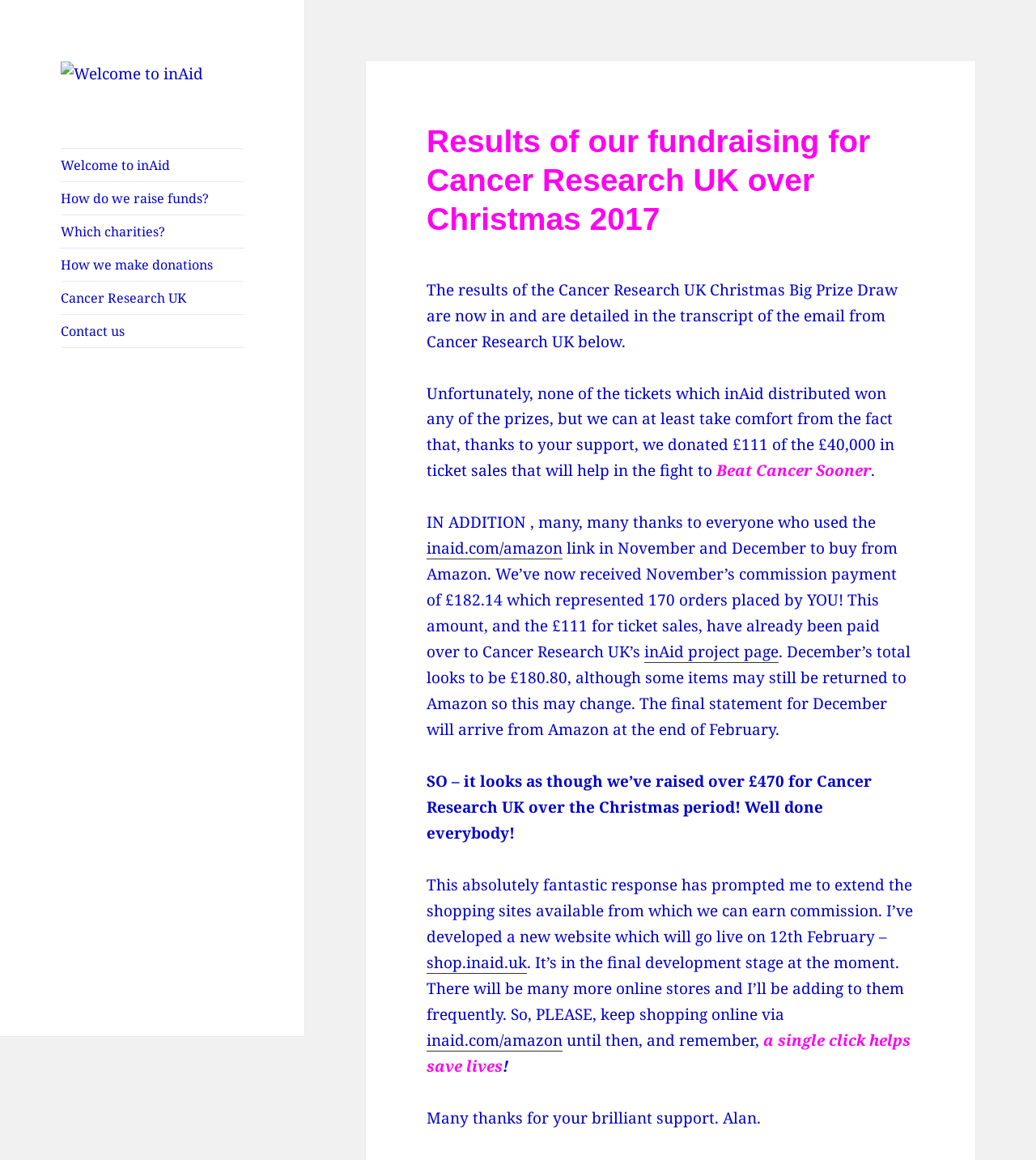Provide a thorough summary of the webpage.

The webpage appears to be a report on the fundraising results for Cancer Research UK over Christmas 2017 by inAid. At the top left, there is a logo with a link to "Welcome to inAid" and an image with the same description. Below this, there are several links to different sections of the website, including "How do we raise funds?", "Which charities?", "How we make donations", "Cancer Research UK", and "Contact us".

The main content of the page is divided into sections. The first section has a heading that matches the title of the webpage, "Results of our fundraising for Cancer Research UK over Christmas 2017". Below this, there is a paragraph of text explaining that the results of the Christmas Big Prize Draw are in, but unfortunately, none of the tickets distributed by inAid won any prizes. However, the support from users helped raise £111 for Cancer Research UK.

The next section discusses the additional funds raised through Amazon purchases, with a link to "inaid.com/amazon". The text explains that the commission payment of £182.14 was received, representing 170 orders placed by users. This amount, along with the £111 from ticket sales, has been paid to Cancer Research UK.

Further down, there is a mention of the December total, which looks to be £180.80, although some items may still be returned to Amazon. The final statement for December will arrive from Amazon at the end of February.

The webpage concludes by announcing that over £470 has been raised for Cancer Research UK over the Christmas period, and that a new website will be launched on 12th February, allowing users to earn commission from more online stores. There are several calls to action, encouraging users to continue shopping online via the provided links. The page ends with a message of thanks and a slogan, "a single click helps save lives".